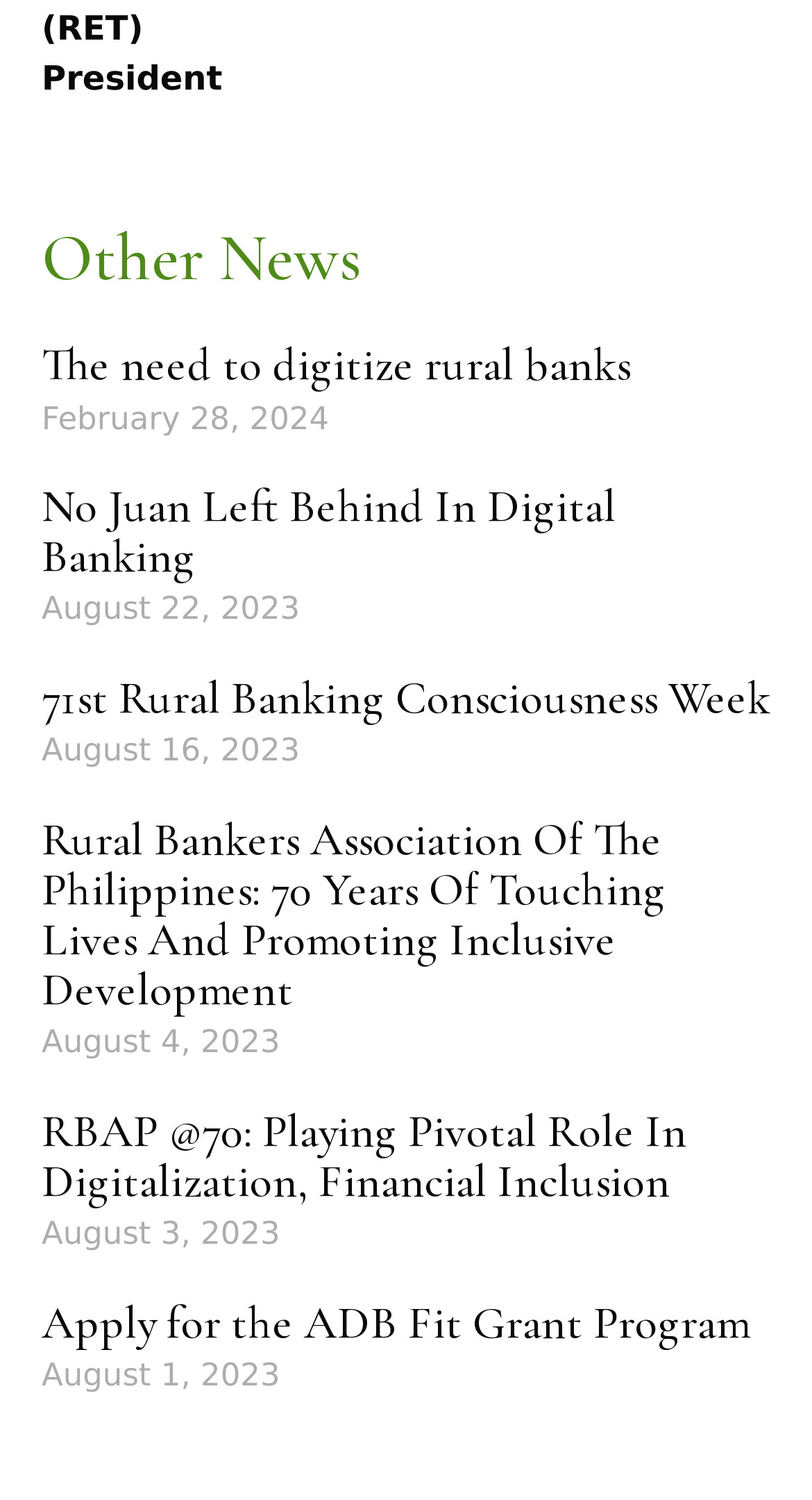Using the given description, provide the bounding box coordinates formatted as (top-left x, top-left y, bottom-right x, bottom-right y), with all values being floating point numbers between 0 and 1. Description: 71st Rural Banking Consciousness Week

[0.051, 0.447, 0.949, 0.483]